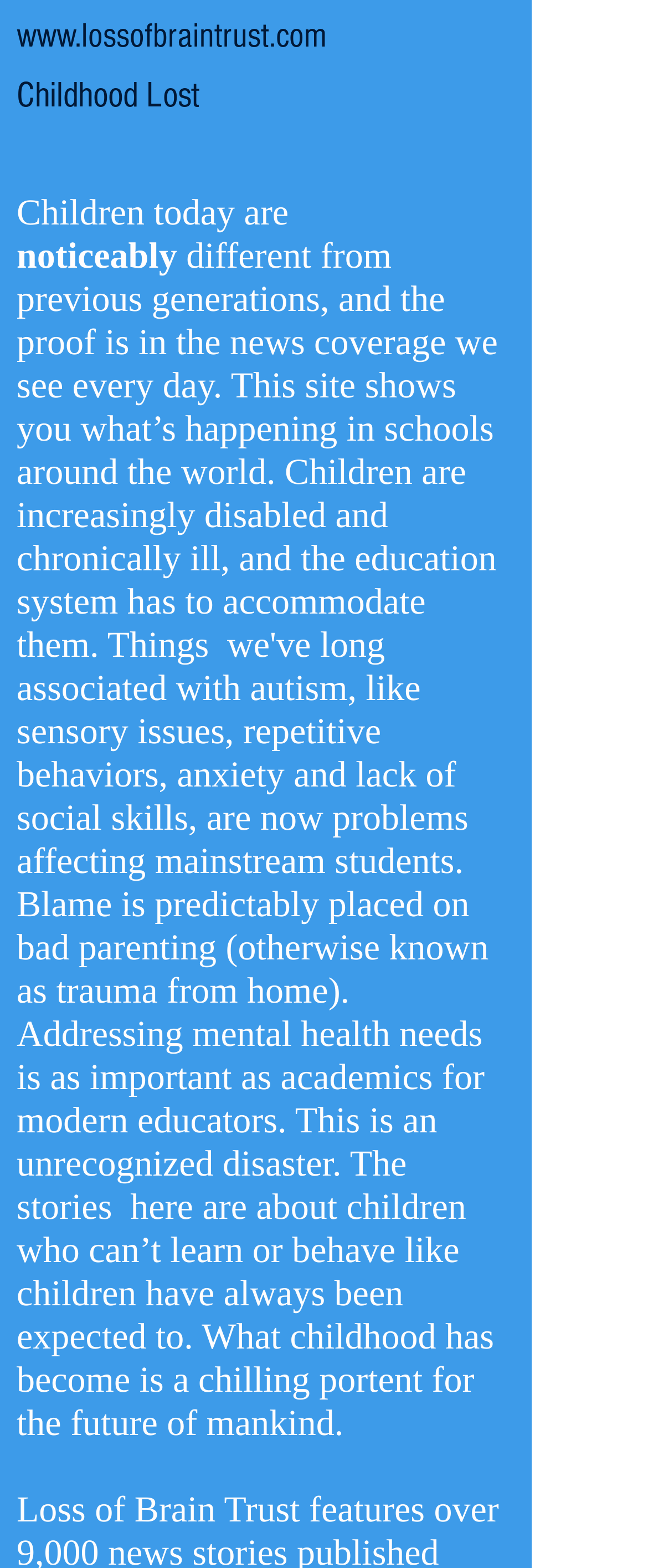Given the following UI element description: "aria-label="Toggle Navigation"", find the bounding box coordinates in the webpage screenshot.

None